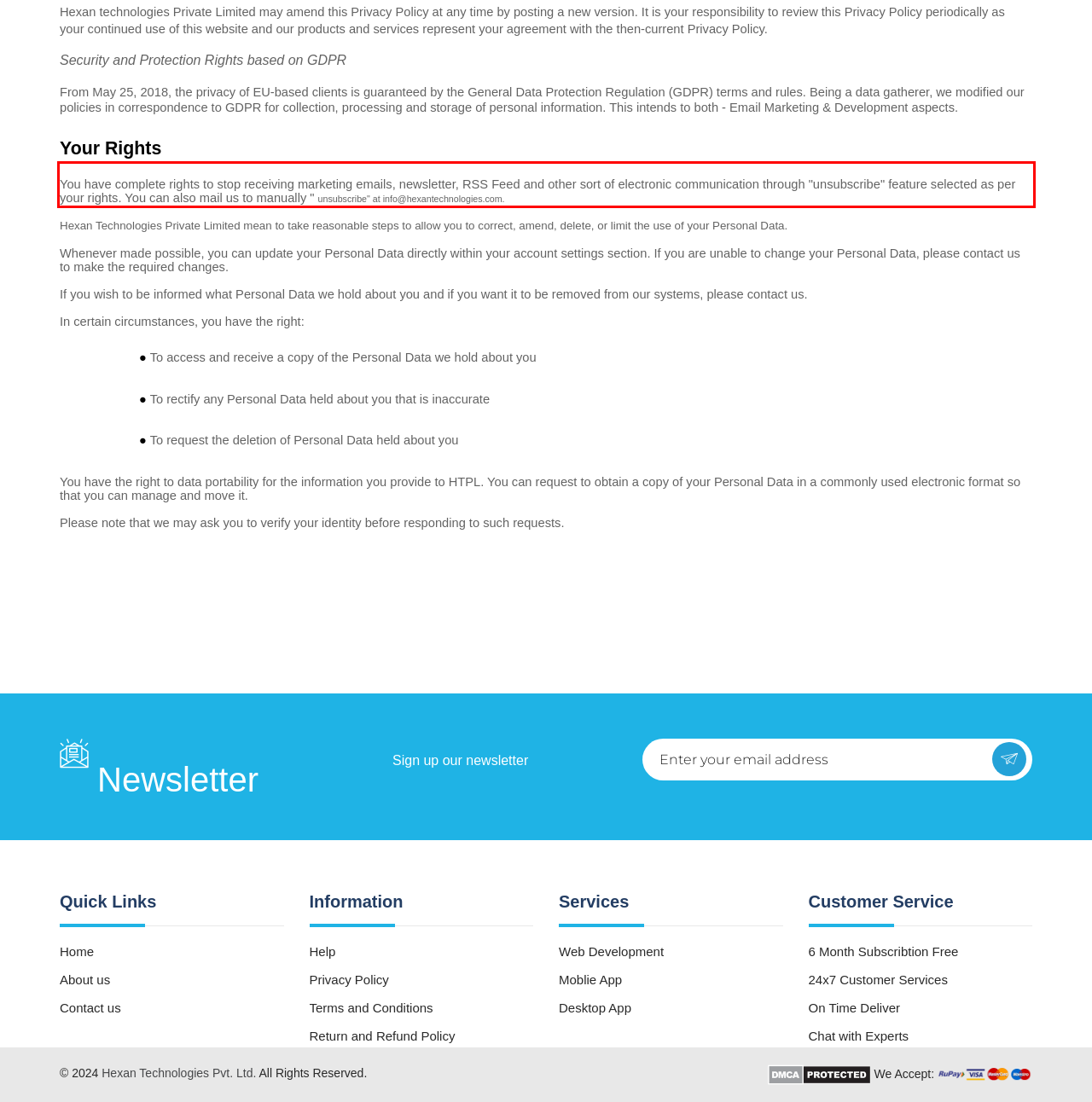Analyze the red bounding box in the provided webpage screenshot and generate the text content contained within.

You have complete rights to stop receiving marketing emails, newsletter, RSS Feed and other sort of electronic communication through "unsubscribe" feature selected as per your rights. You can also mail us to manually " unsubscribe" at info@hexantechnologies.com.